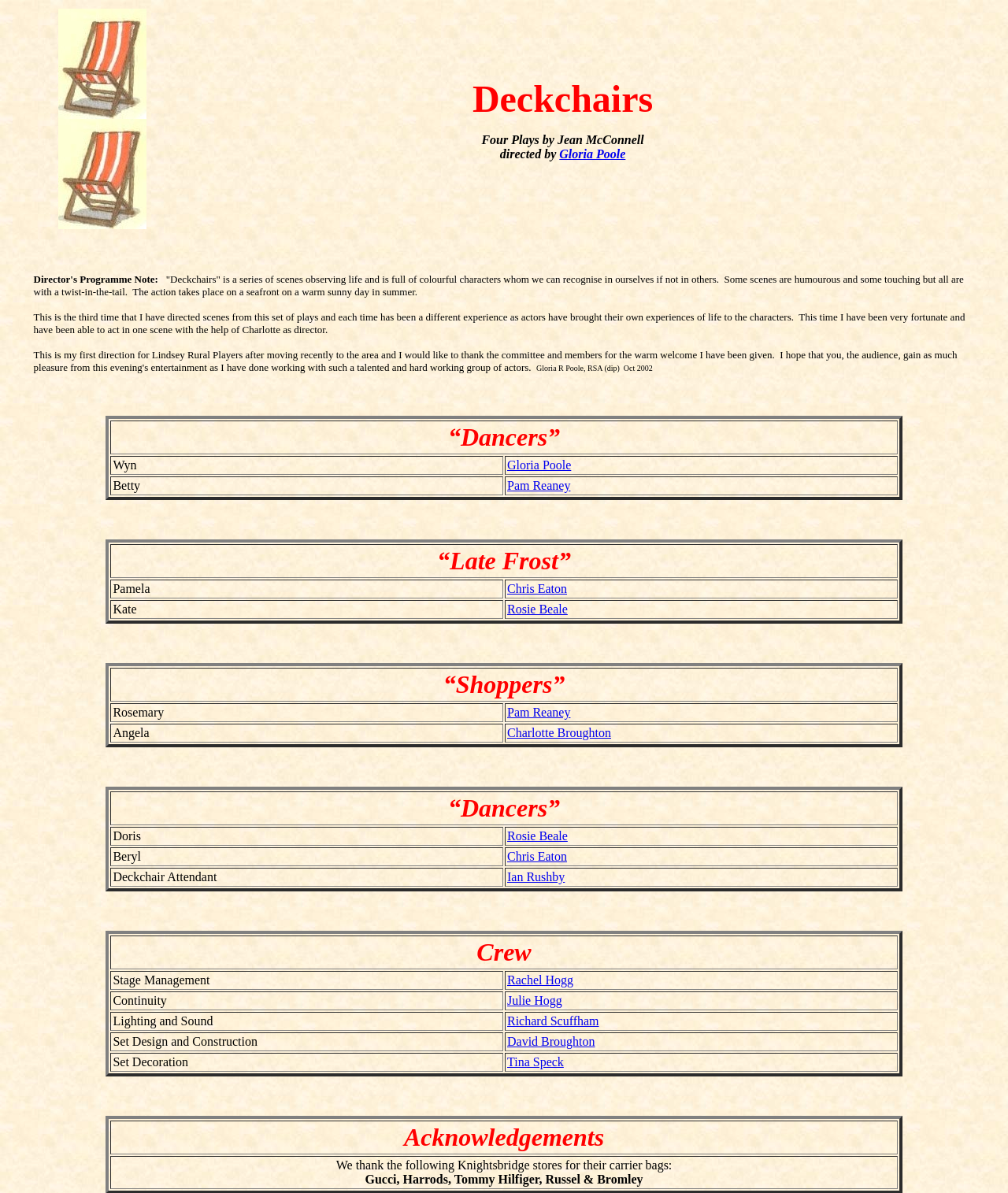How many scenes are there in the play 'Deckchairs'?
Based on the screenshot, respond with a single word or phrase.

Four